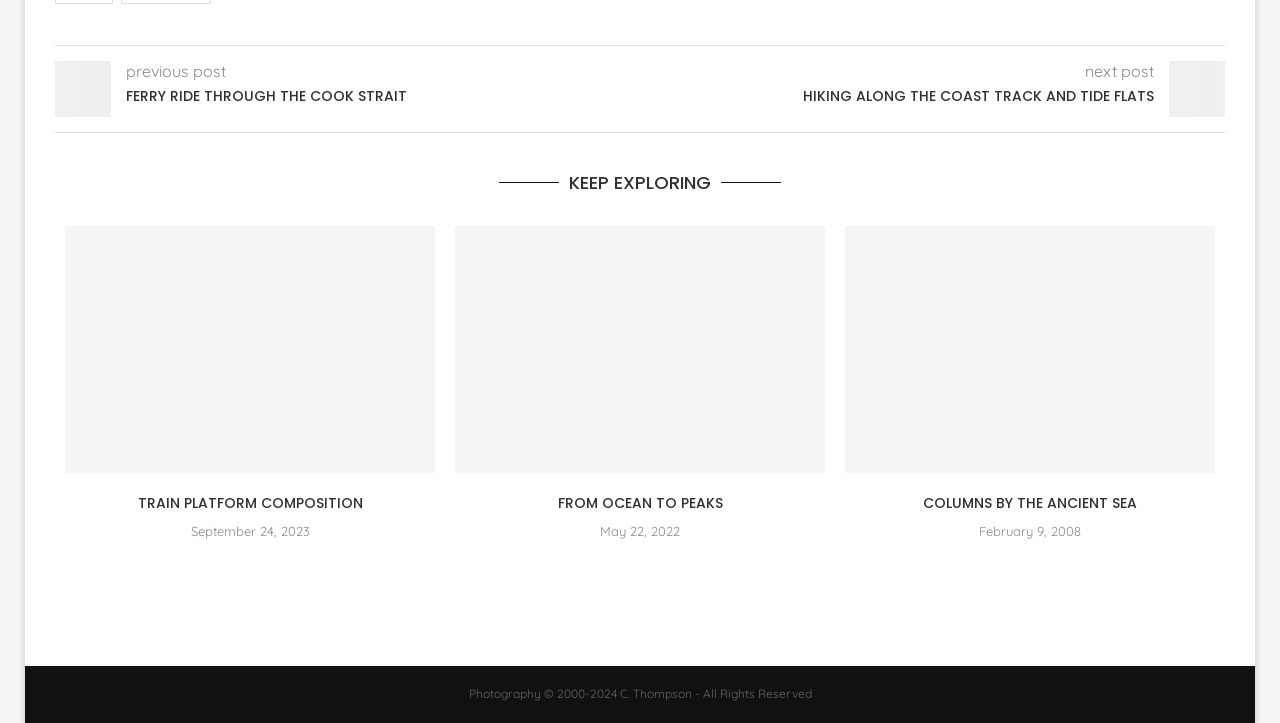How many posts are displayed on this page?
Give a detailed explanation using the information visible in the image.

There are four posts displayed on this page, each with a heading element and a link element. The posts are 'FERRY RIDE THROUGH THE COOK STRAIT', 'HIKING ALONG THE COAST TRACK AND TIDE FLATS', 'TRAIN PLATFORM COMPOSITION', and 'FROM OCEAN TO PEAKS'.